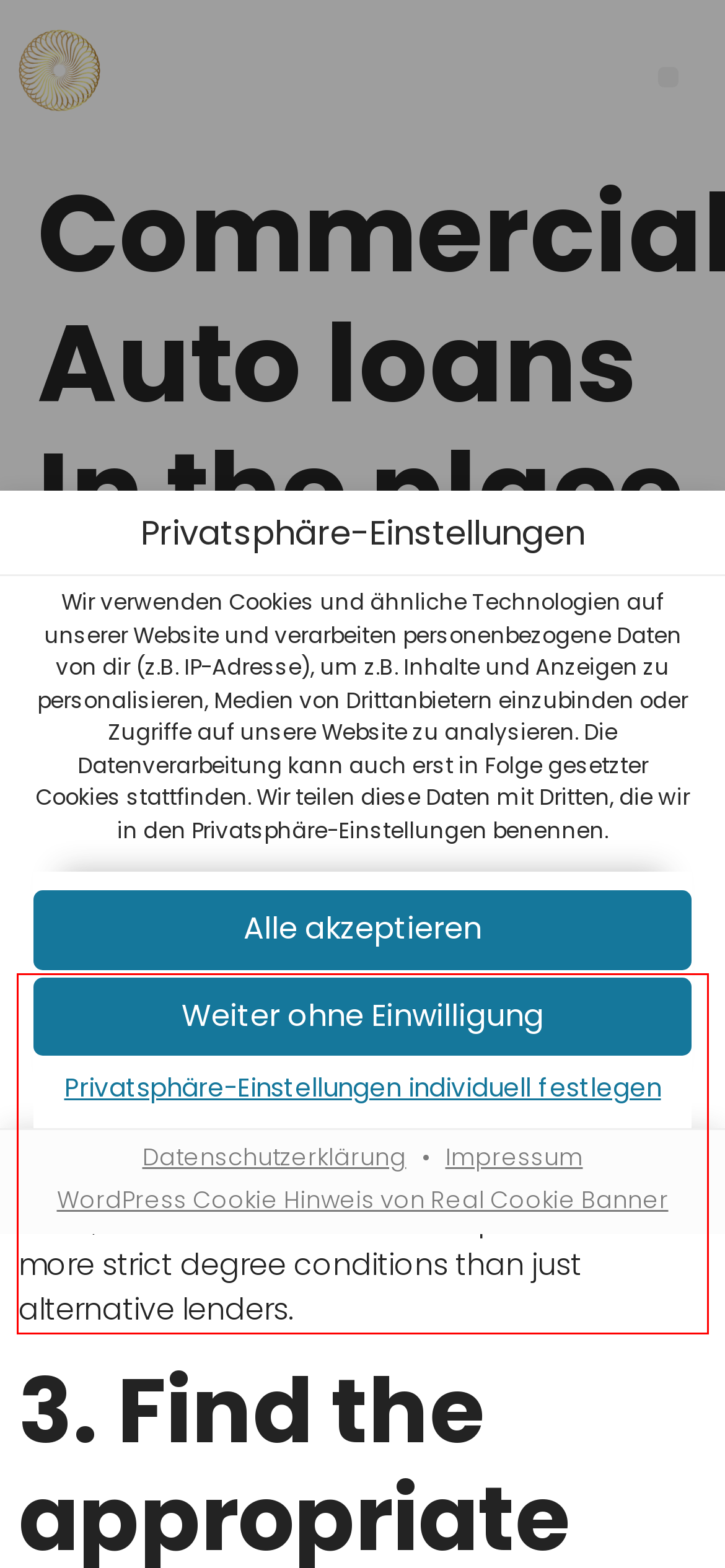Analyze the screenshot of a webpage where a red rectangle is bounding a UI element. Extract and generate the text content within this red bounding box.

Before you start considering money, it is preferable to check your organization and personal credit score to supply an idea of what kind of loan you might be eligible for. Borrowing conditions vary from the financial. Total, financial institutions are apt to have more strict degree conditions than just alternative lenders.